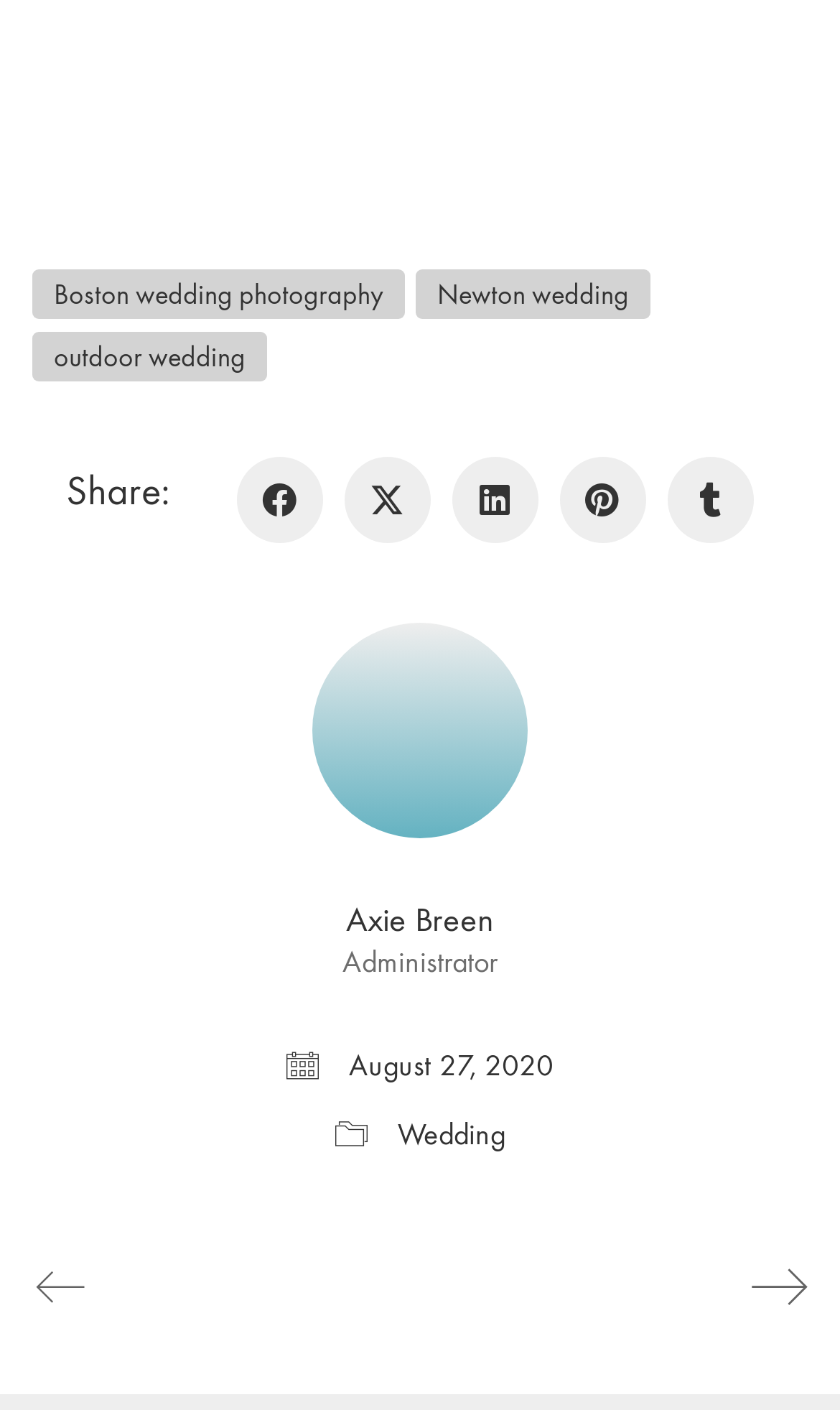Who is the author of the webpage?
Please provide a comprehensive answer based on the information in the image.

The link 'Axie Breen Administrator' suggests that Axie Breen is the author or administrator of the webpage.